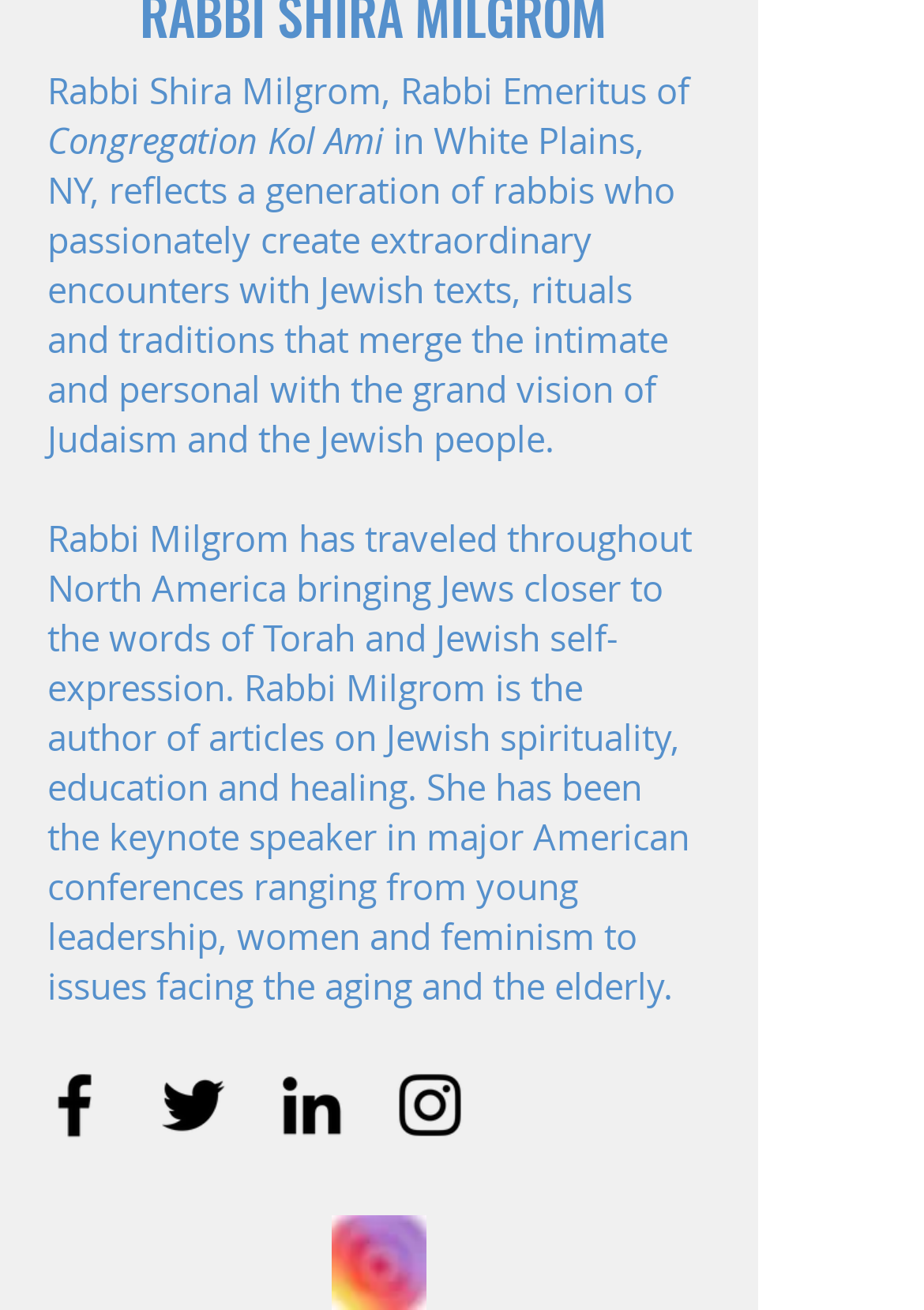Identify the bounding box of the UI element described as follows: "aria-label="LinkedIn"". Provide the coordinates as four float numbers in the range of 0 to 1 [left, top, right, bottom].

[0.292, 0.812, 0.382, 0.876]